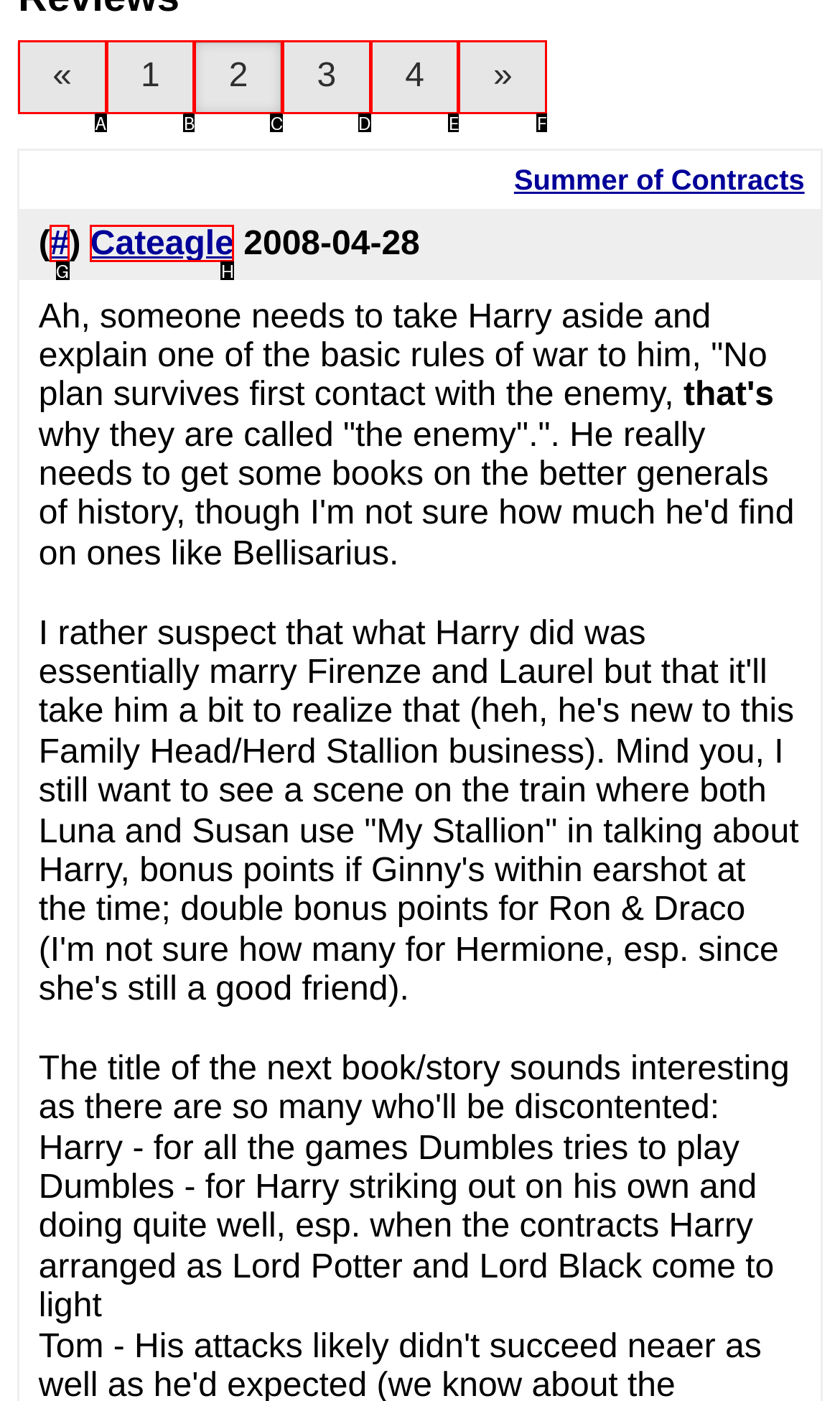Choose the UI element that best aligns with the description: 1
Respond with the letter of the chosen option directly.

B